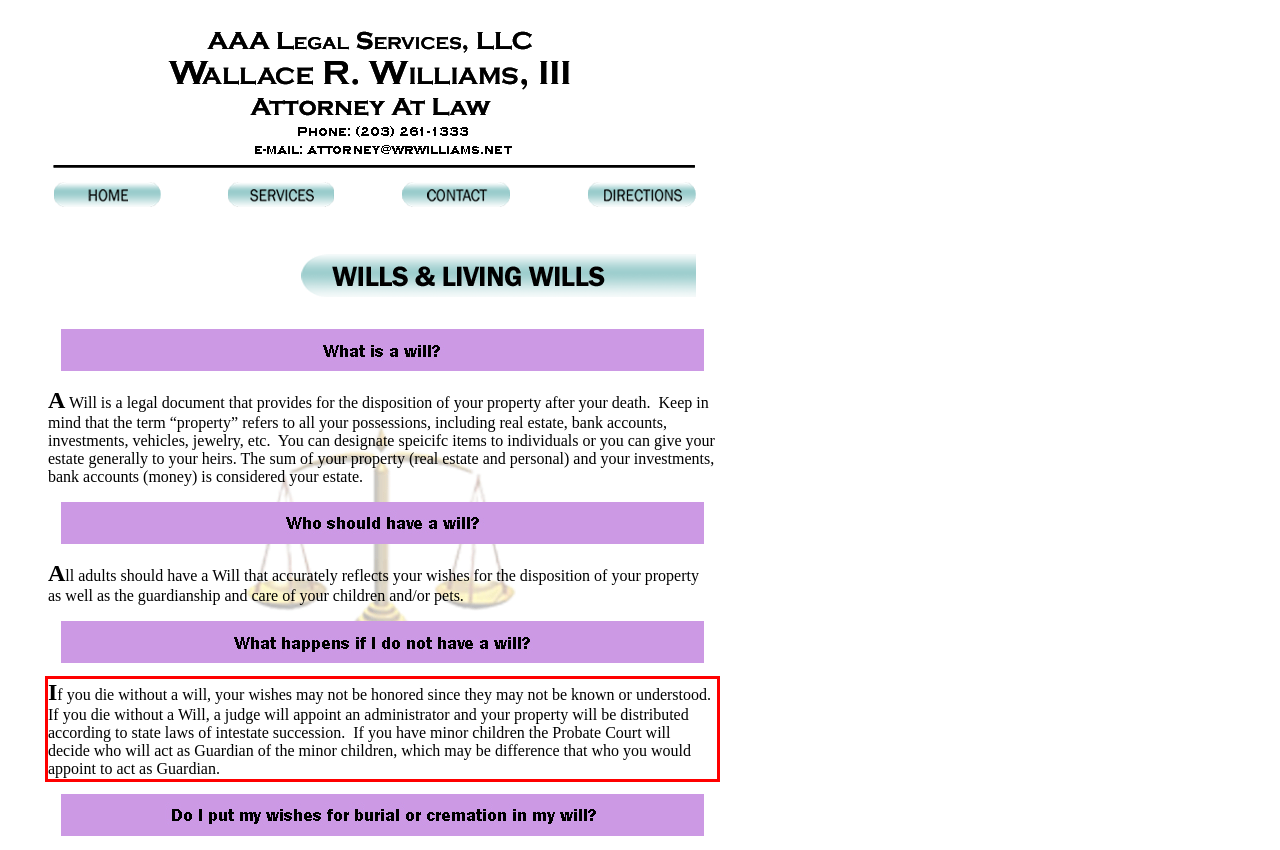You are looking at a screenshot of a webpage with a red rectangle bounding box. Use OCR to identify and extract the text content found inside this red bounding box.

If you die without a will, your wishes may not be honored since they may not be known or understood. If you die without a Will, a judge will appoint an administrator and your property will be distributed according to state laws of intestate succession. If you have minor children the Probate Court will decide who will act as Guardian of the minor children, which may be difference that who you would appoint to act as Guardian.